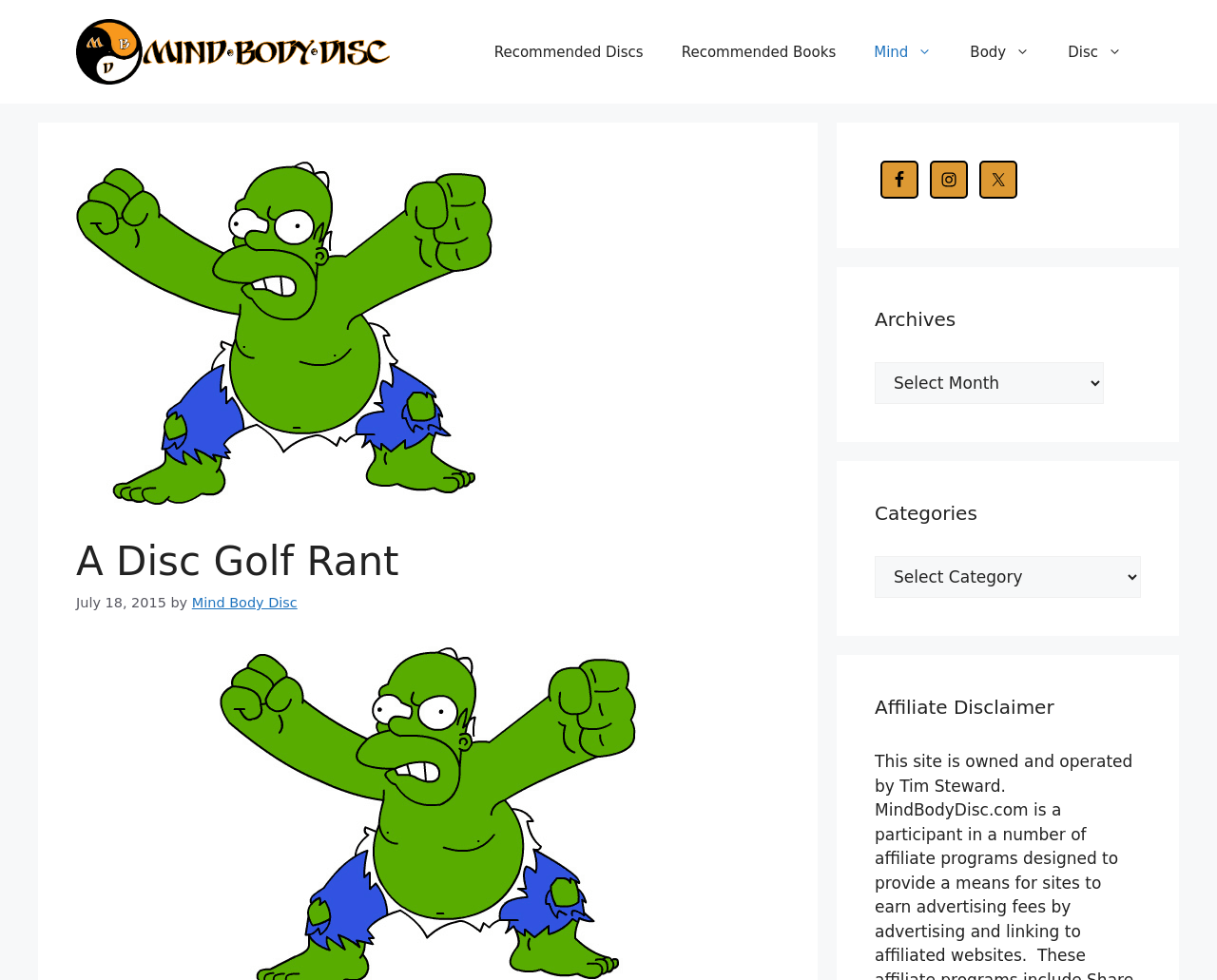Please locate the clickable area by providing the bounding box coordinates to follow this instruction: "click on the Mind Body Disc link".

[0.062, 0.042, 0.32, 0.062]